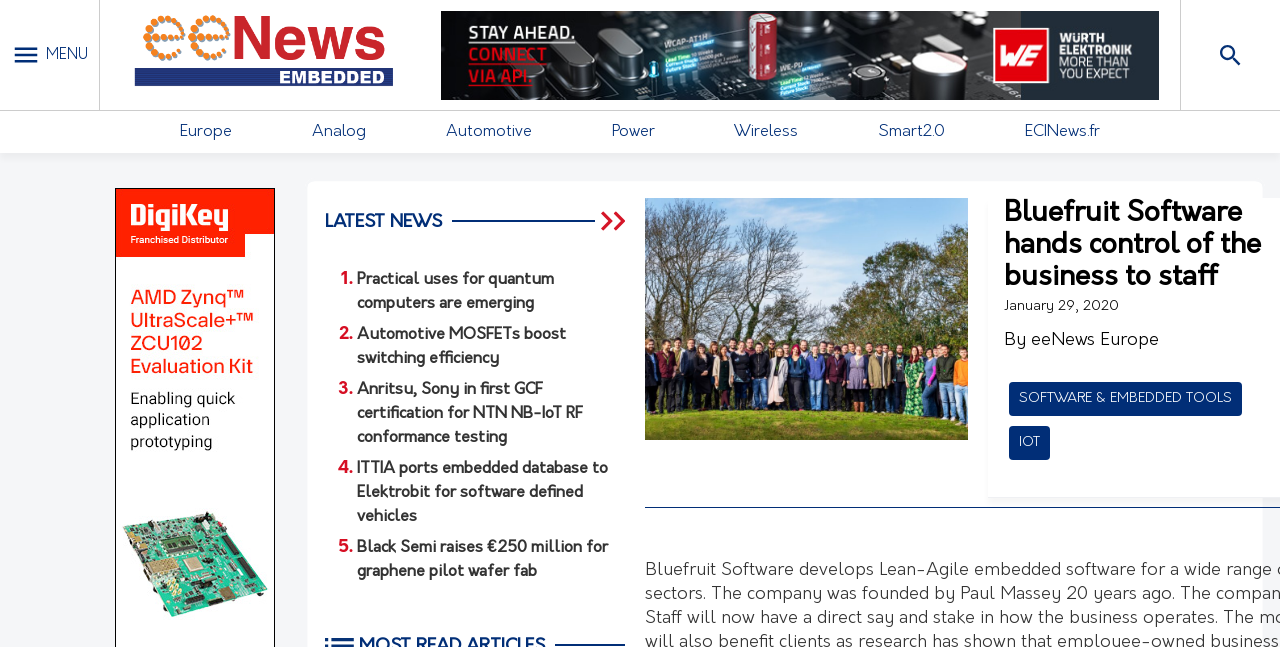Please find the bounding box coordinates for the clickable element needed to perform this instruction: "Check the news about Black Semi raises €250 million for graphene pilot wafer fab".

[0.279, 0.829, 0.488, 0.903]